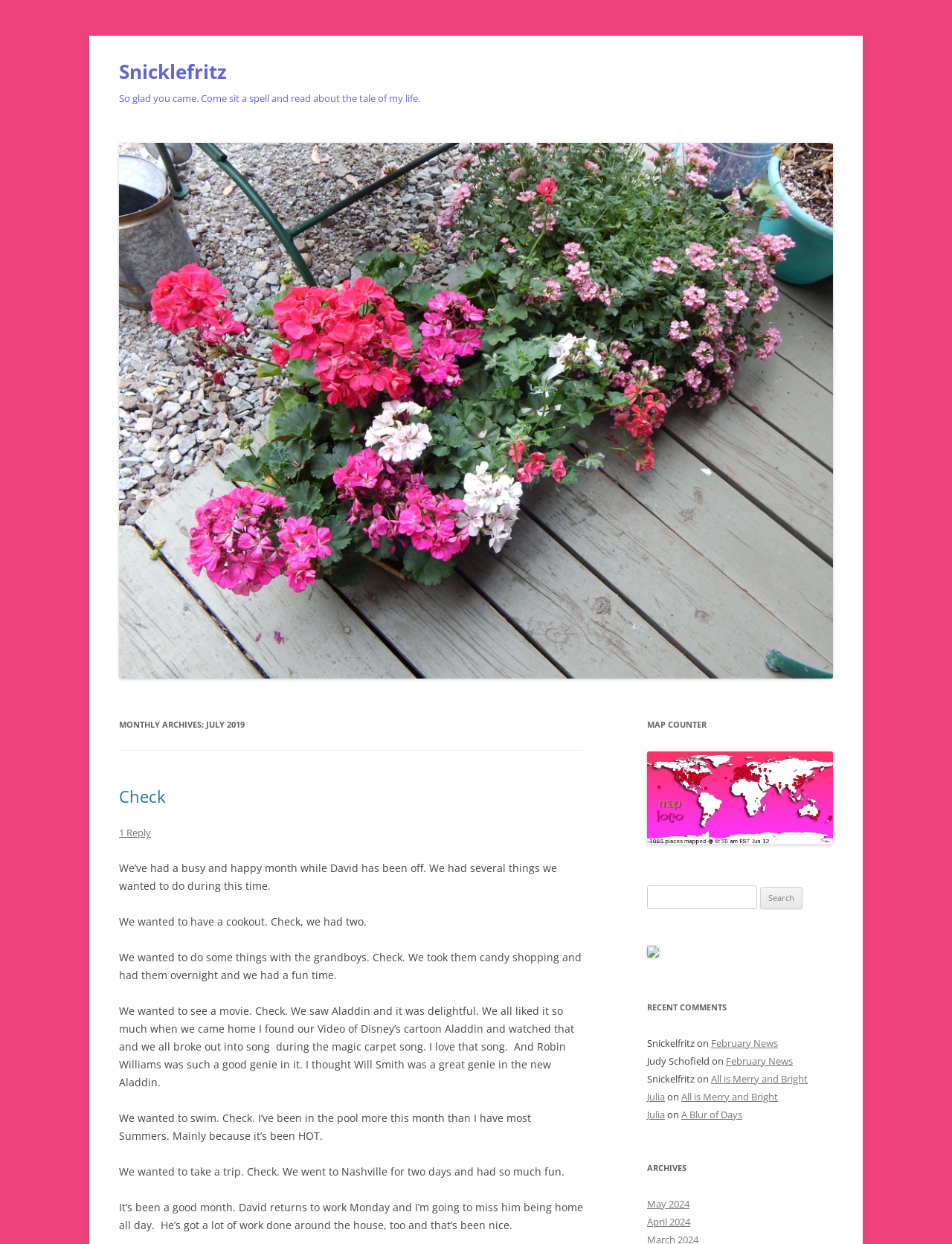How many cookouts did the author have during the month?
Provide a fully detailed and comprehensive answer to the question.

According to the text, the author wanted to have a cookout during the month, and it is mentioned that 'We had two' cookouts, indicating that the author had two cookouts.